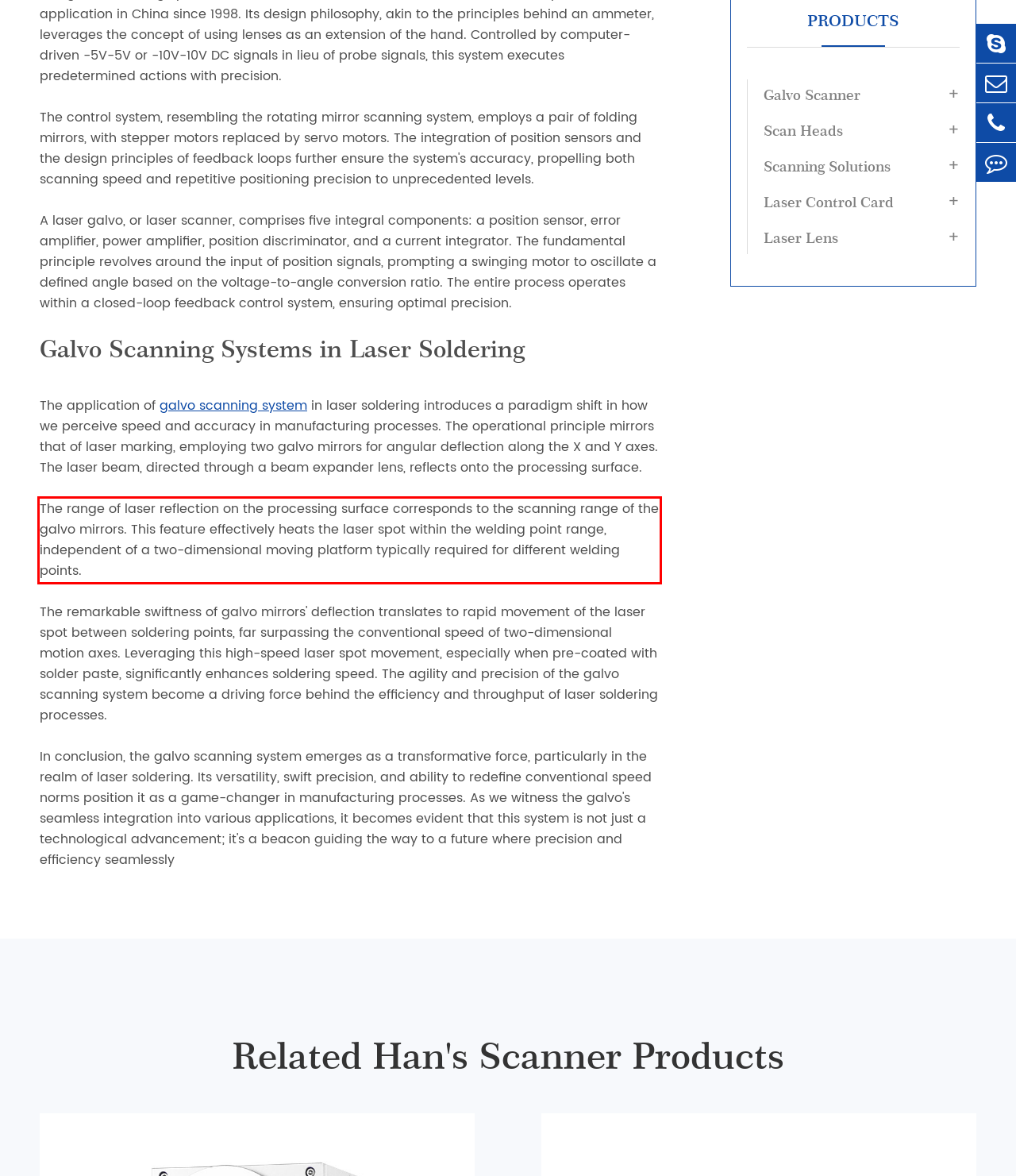Examine the webpage screenshot and use OCR to obtain the text inside the red bounding box.

The range of laser reflection on the processing surface corresponds to the scanning range of the galvo mirrors. This feature effectively heats the laser spot within the welding point range, independent of a two-dimensional moving platform typically required for different welding points.